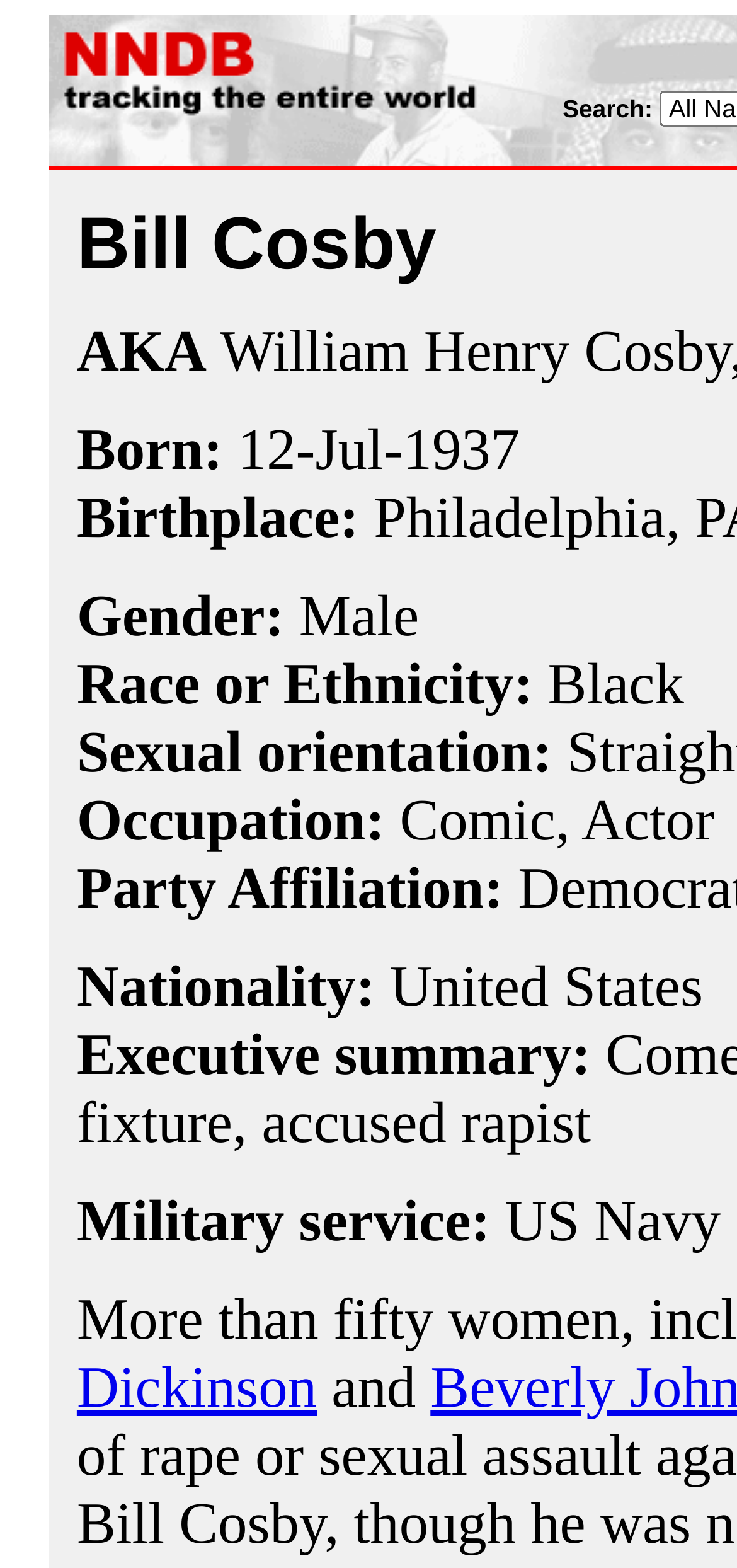Answer the question in one word or a short phrase:
What is Bill Cosby's nationality?

United States